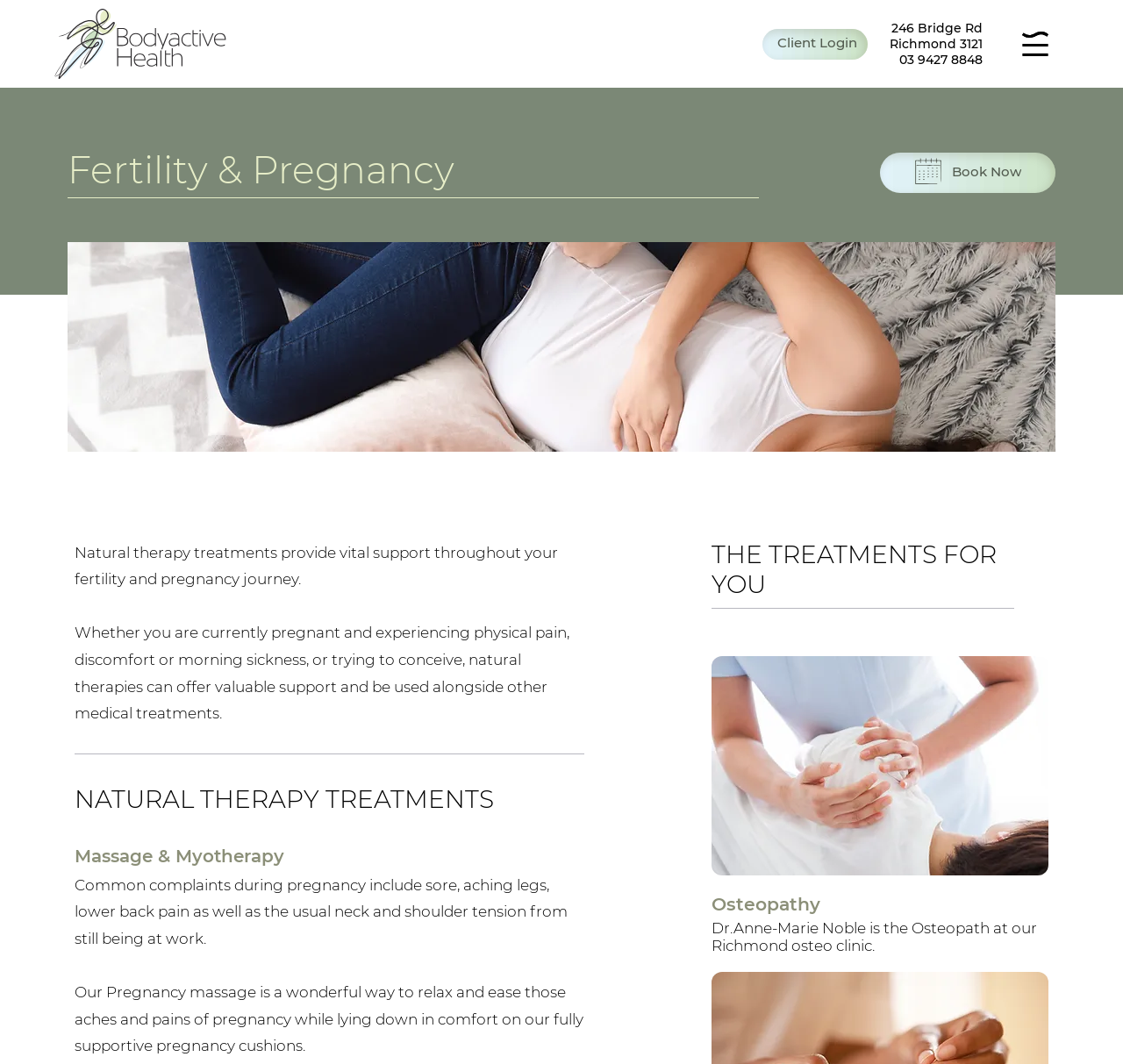Give a one-word or short phrase answer to the question: 
What is the address of the clinic?

246 Bridge Rd, Richmond 3121